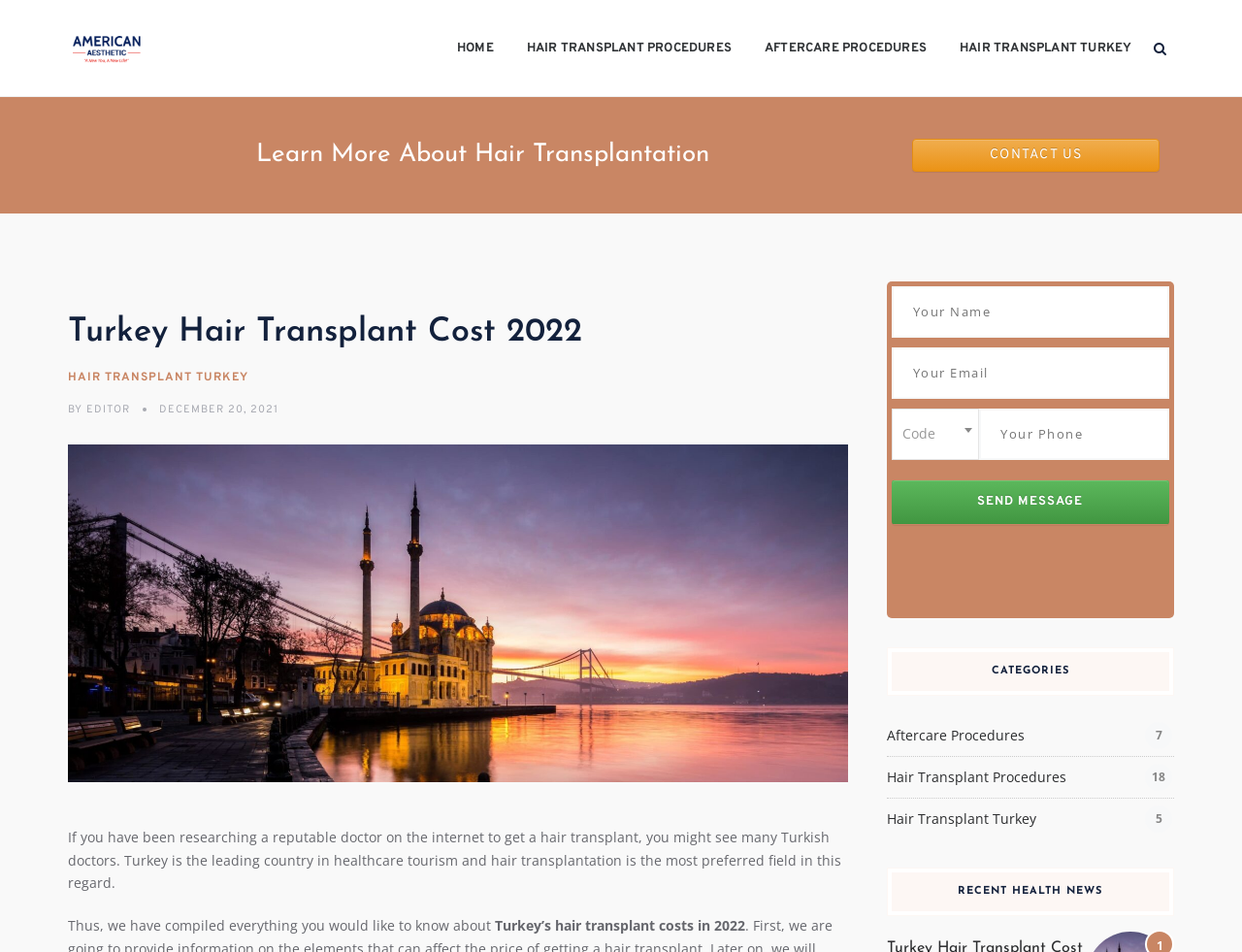Bounding box coordinates are to be given in the format (top-left x, top-left y, bottom-right x, bottom-right y). All values must be floating point numbers between 0 and 1. Provide the bounding box coordinate for the UI element described as: Aftercare Procedures

[0.616, 0.0, 0.746, 0.102]